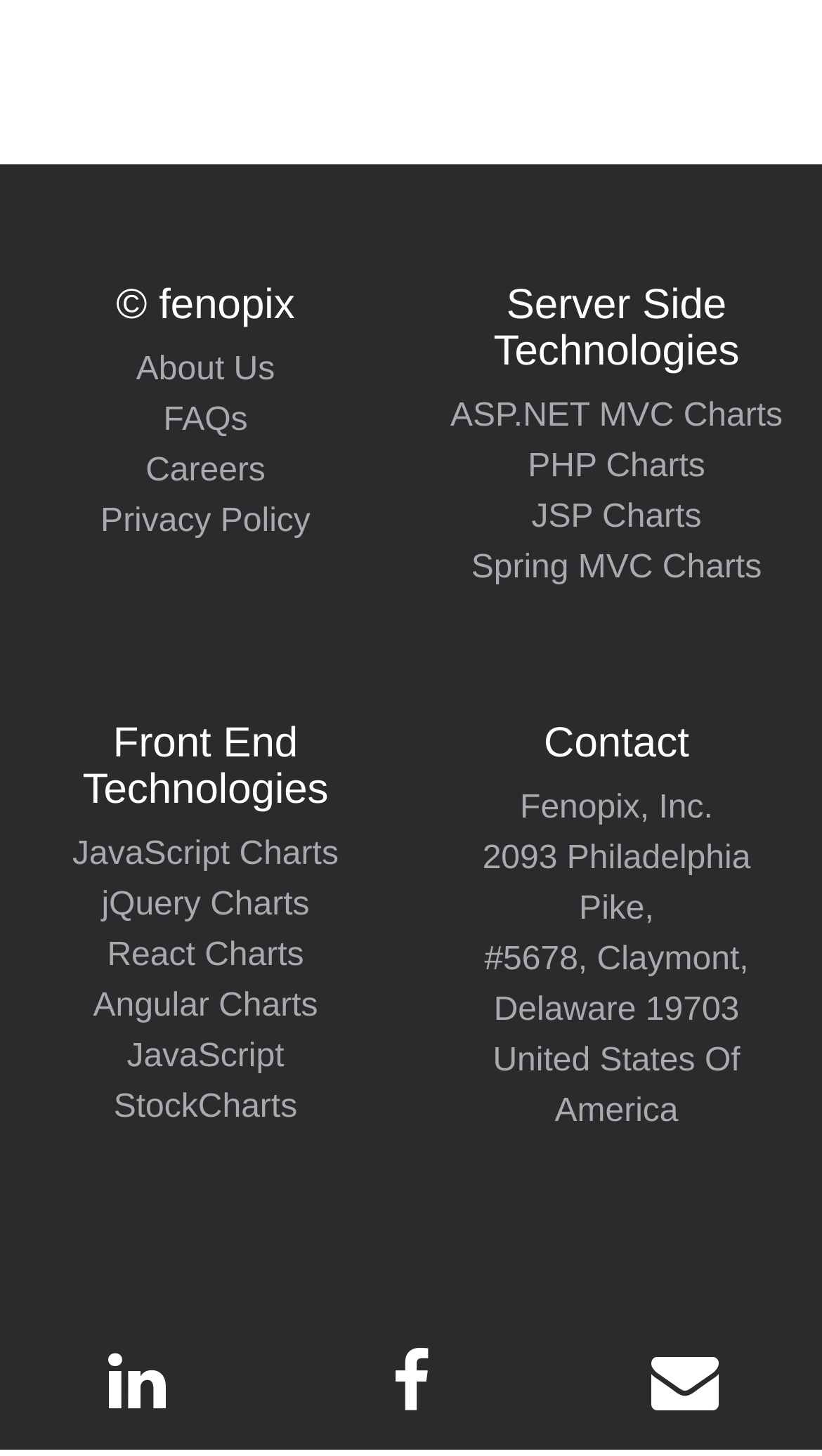Locate the bounding box coordinates of the UI element described by: "aria-label="linkedin"". Provide the coordinates as four float numbers between 0 and 1, formatted as [left, top, right, bottom].

[0.132, 0.926, 0.201, 0.977]